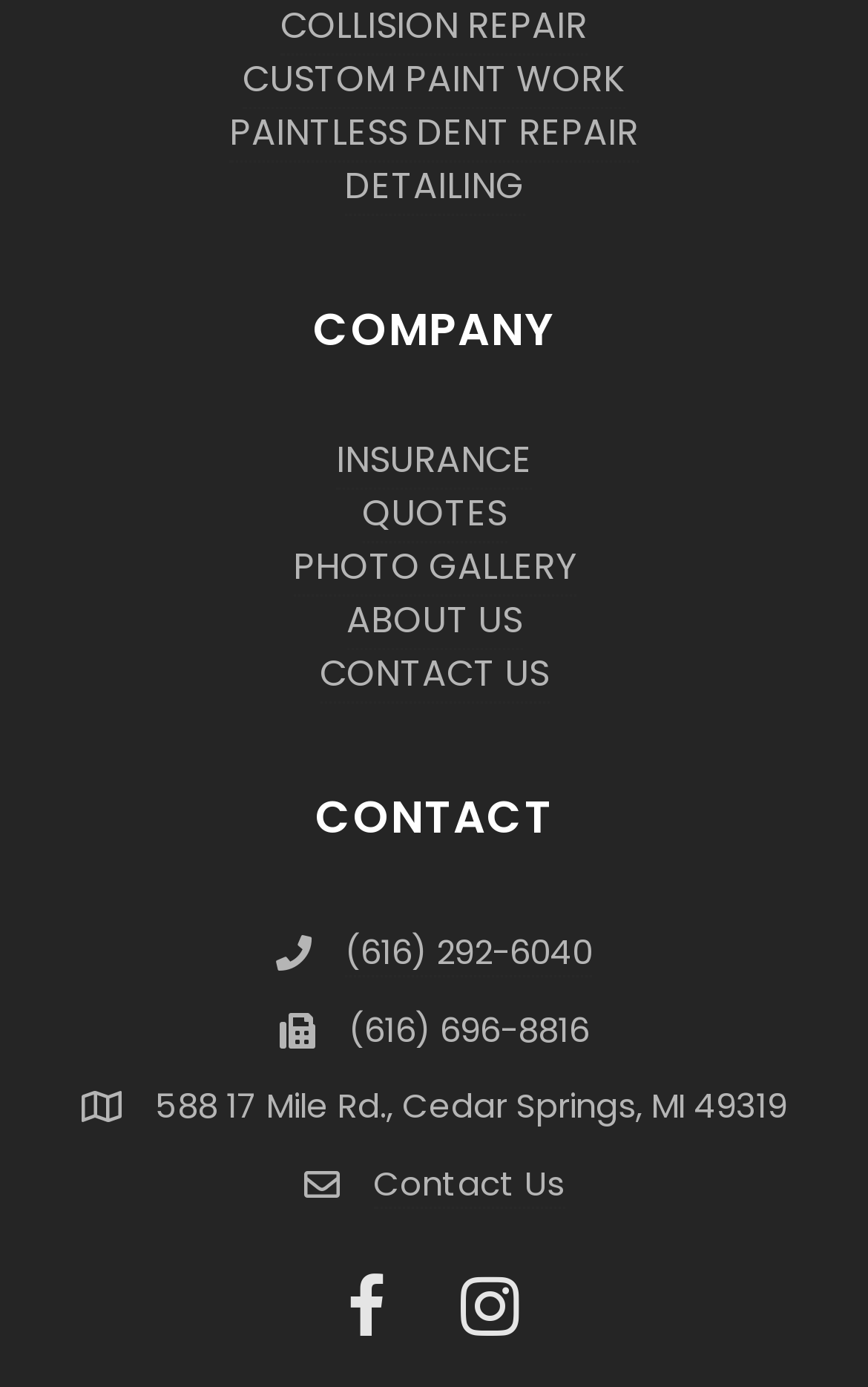Determine the bounding box coordinates of the clickable area required to perform the following instruction: "View PHOTO GALLERY". The coordinates should be represented as four float numbers between 0 and 1: [left, top, right, bottom].

[0.337, 0.391, 0.663, 0.431]